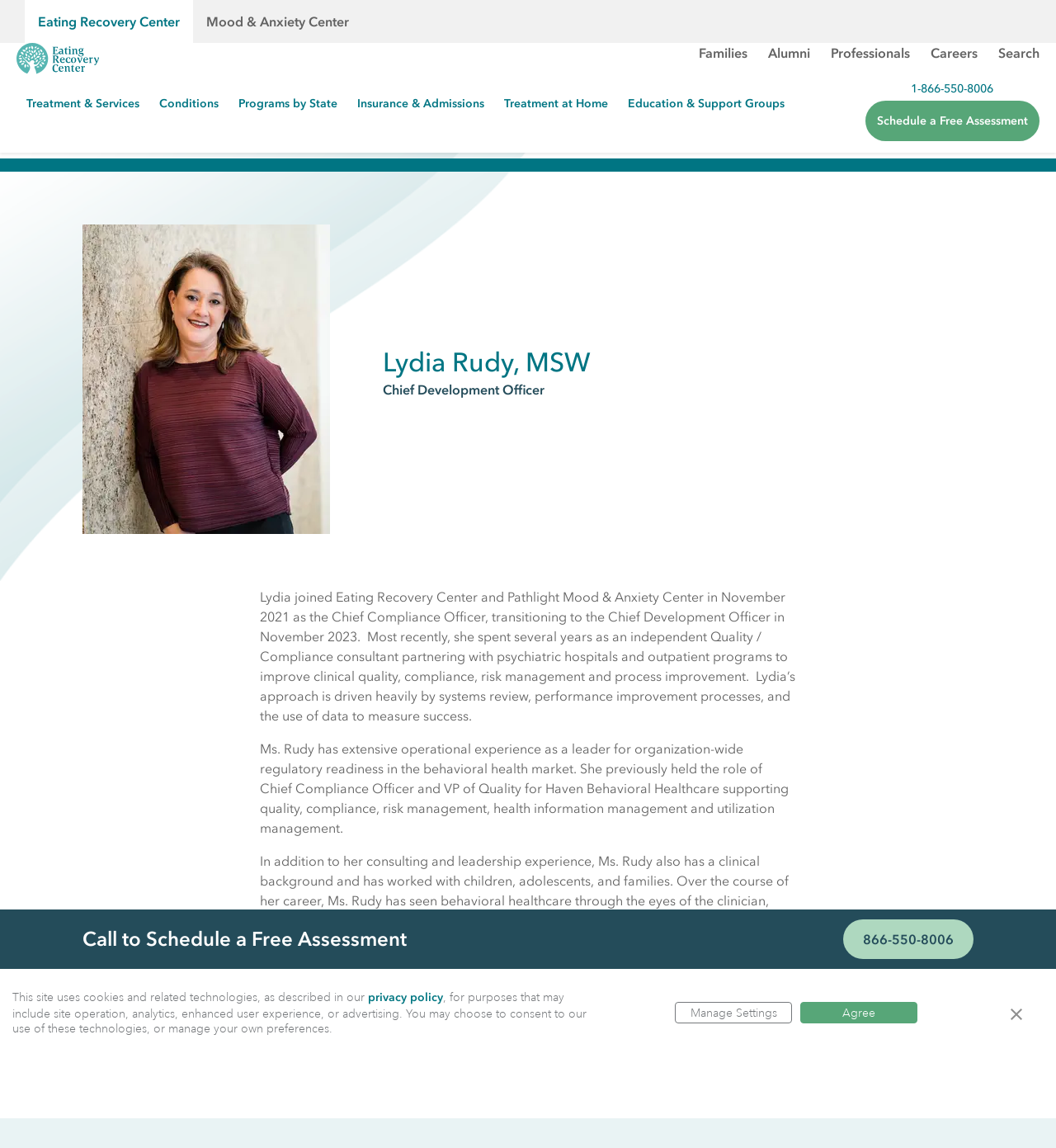Please find the bounding box for the UI component described as follows: "Insurance & Admissions".

[0.337, 0.089, 0.476, 0.15]